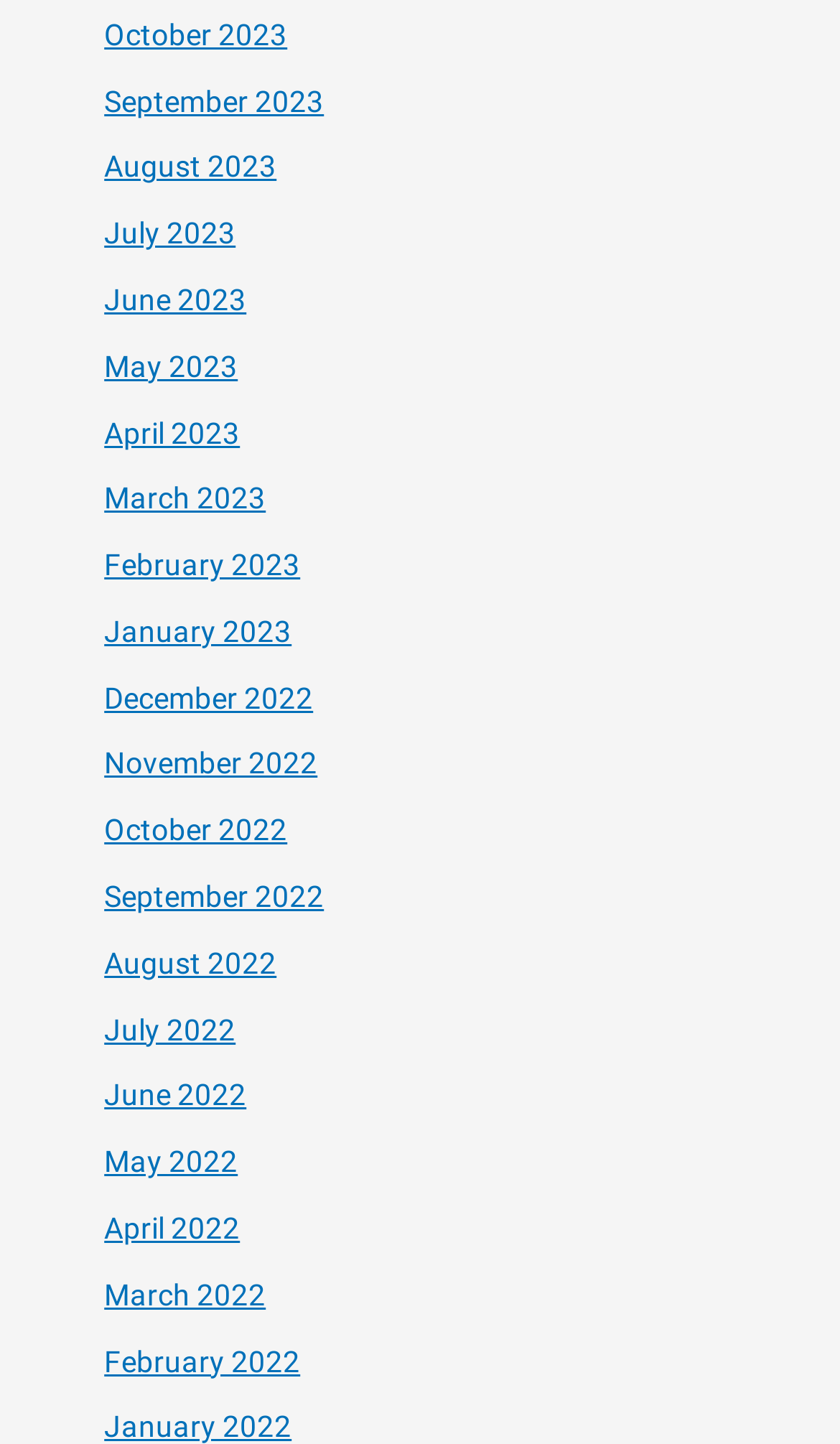With reference to the image, please provide a detailed answer to the following question: How many months are listed in total?

I counted the number of links in the list, and there are 24 links, each representing a month from January 2022 to October 2023.